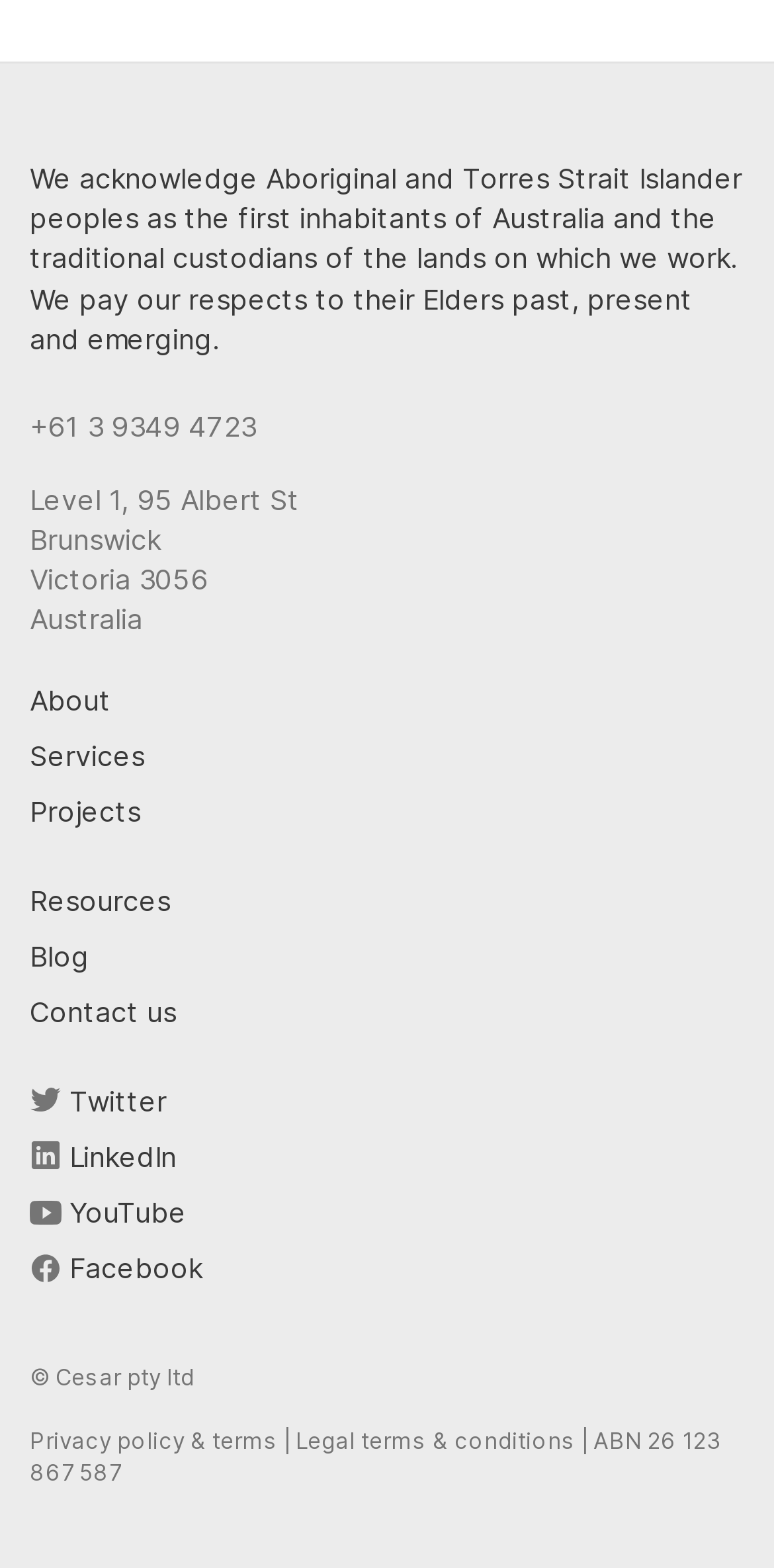What is the company's acknowledgement about Aboriginal and Torres Strait Islander peoples?
From the details in the image, provide a complete and detailed answer to the question.

The company acknowledges Aboriginal and Torres Strait Islander peoples as the first inhabitants of Australia and the traditional custodians of the lands on which they work, as stated in the StaticText element at the top of the webpage.